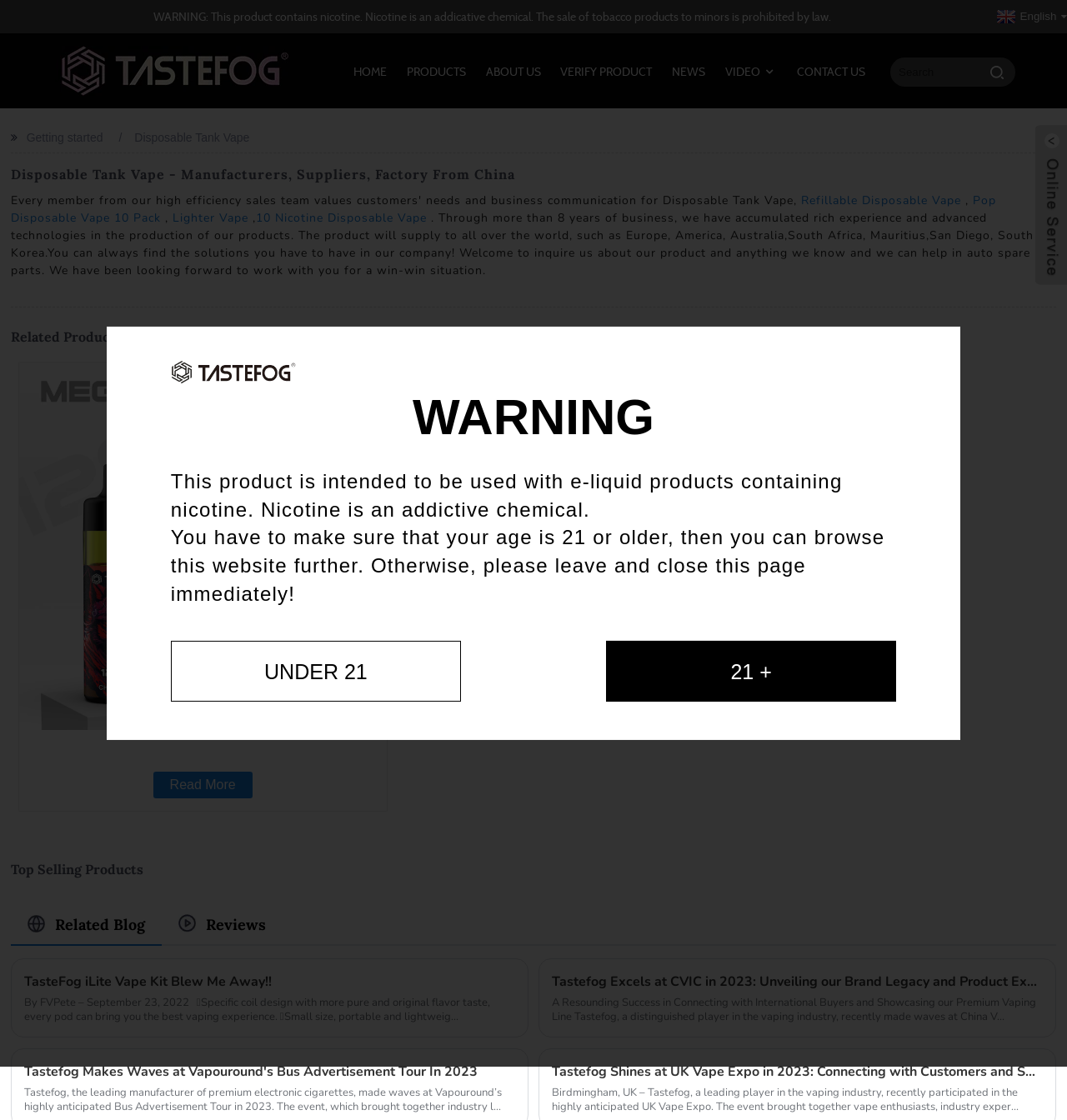Provide the bounding box coordinates for the area that should be clicked to complete the instruction: "Search for products".

[0.834, 0.052, 0.967, 0.078]